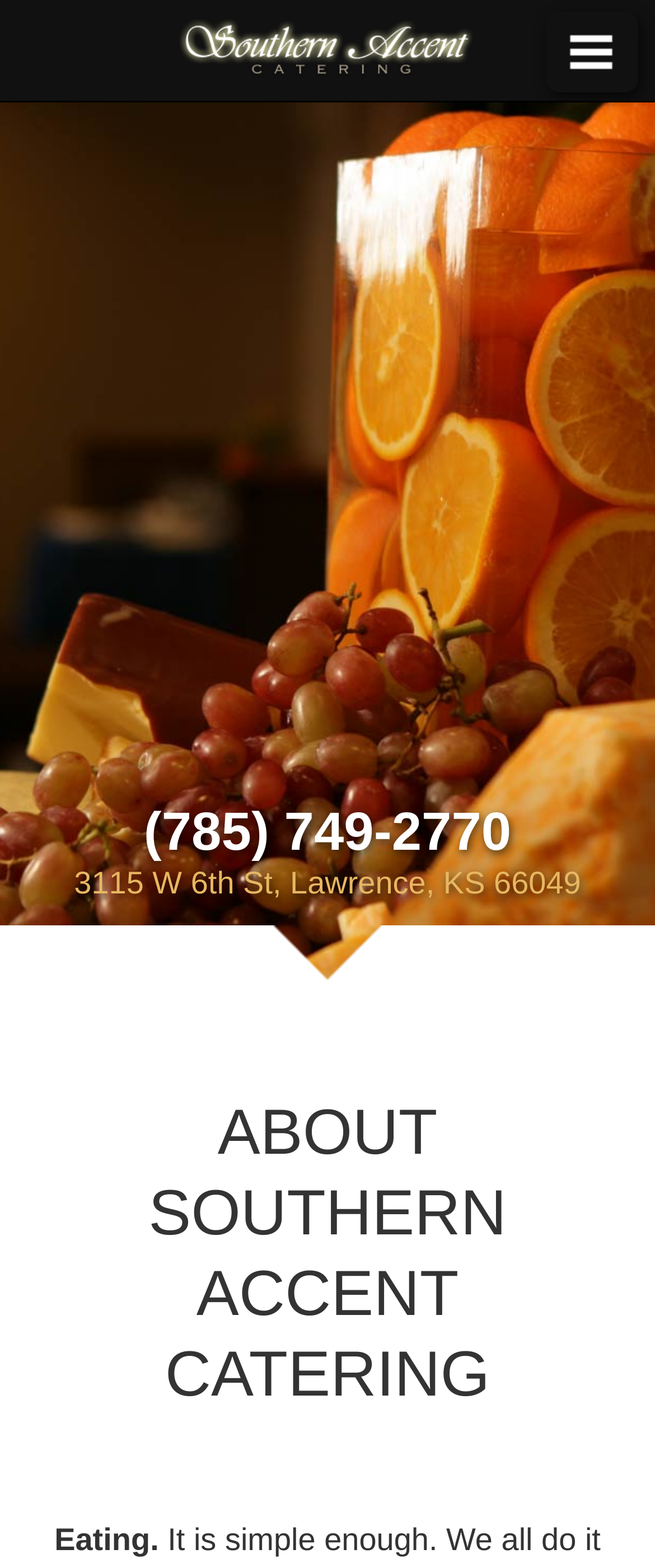What is the link text above the phone number?
Based on the visual, give a brief answer using one word or a short phrase.

About Southern Accent Catering